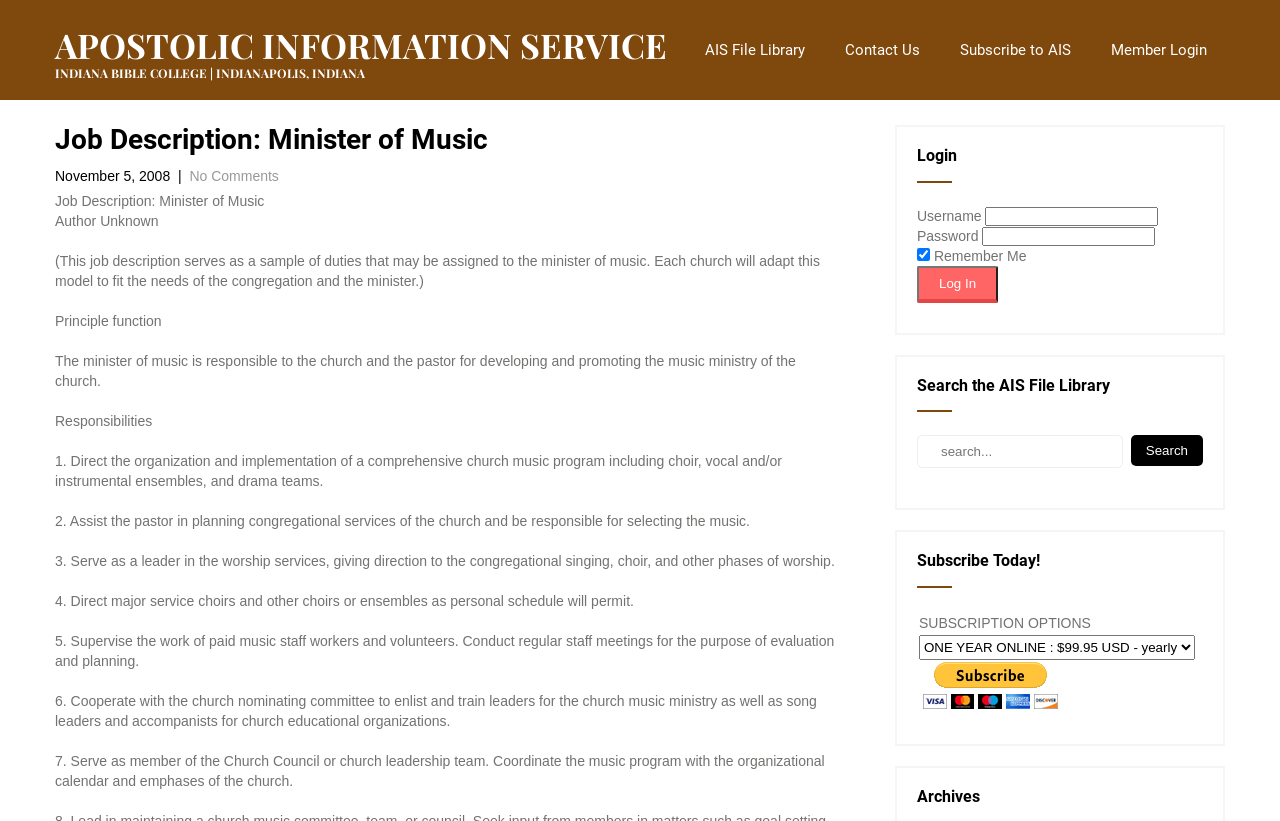Please answer the following query using a single word or phrase: 
What is the name of the organization?

APOSTOLIC INFORMATION SERVICE